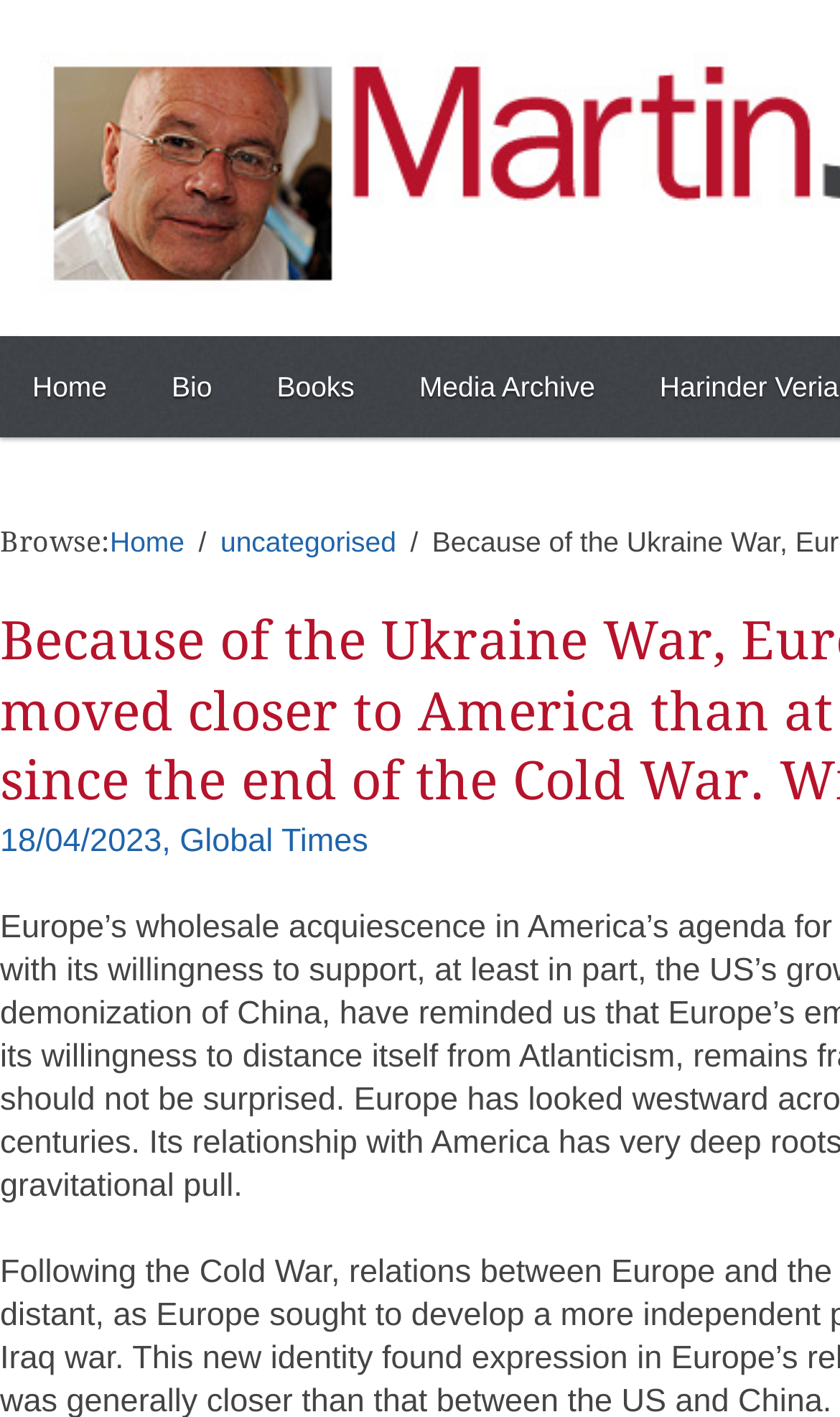Specify the bounding box coordinates (top-left x, top-left y, bottom-right x, bottom-right y) of the UI element in the screenshot that matches this description: 18/04/2023, Global Times

[0.0, 0.58, 0.438, 0.606]